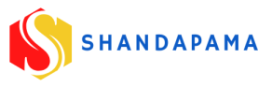Utilize the information from the image to answer the question in detail:
What colors are used in the Shandanpama logo?

The logo features a combination of red, yellow, and blue colors, which are vibrant and appealing, creating a modern visual identity for Shandanpama.